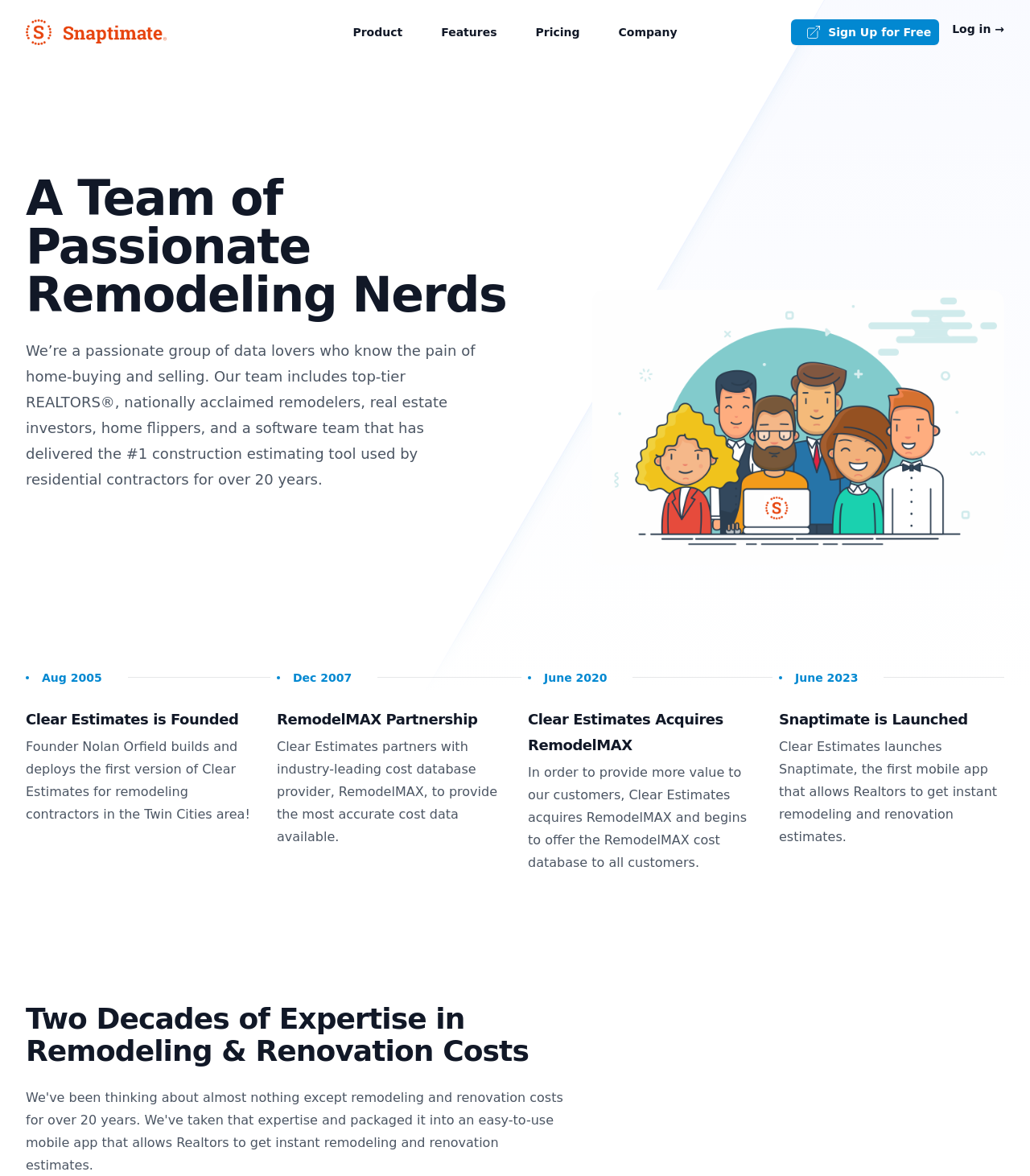Find and extract the text of the primary heading on the webpage.

A Team of Passionate Remodeling Nerds